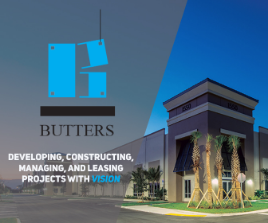What is the mission of Butters?
Please analyze the image and answer the question with as much detail as possible.

The tagline beneath the logo emphasizes their mission, which is 'DEVELOPING, CONSTRUCTING, MANAGING, AND LEASING PROJECTS WITH VISION', indicating the company's commitment to its professional focus and innovative approach in the real estate industry.